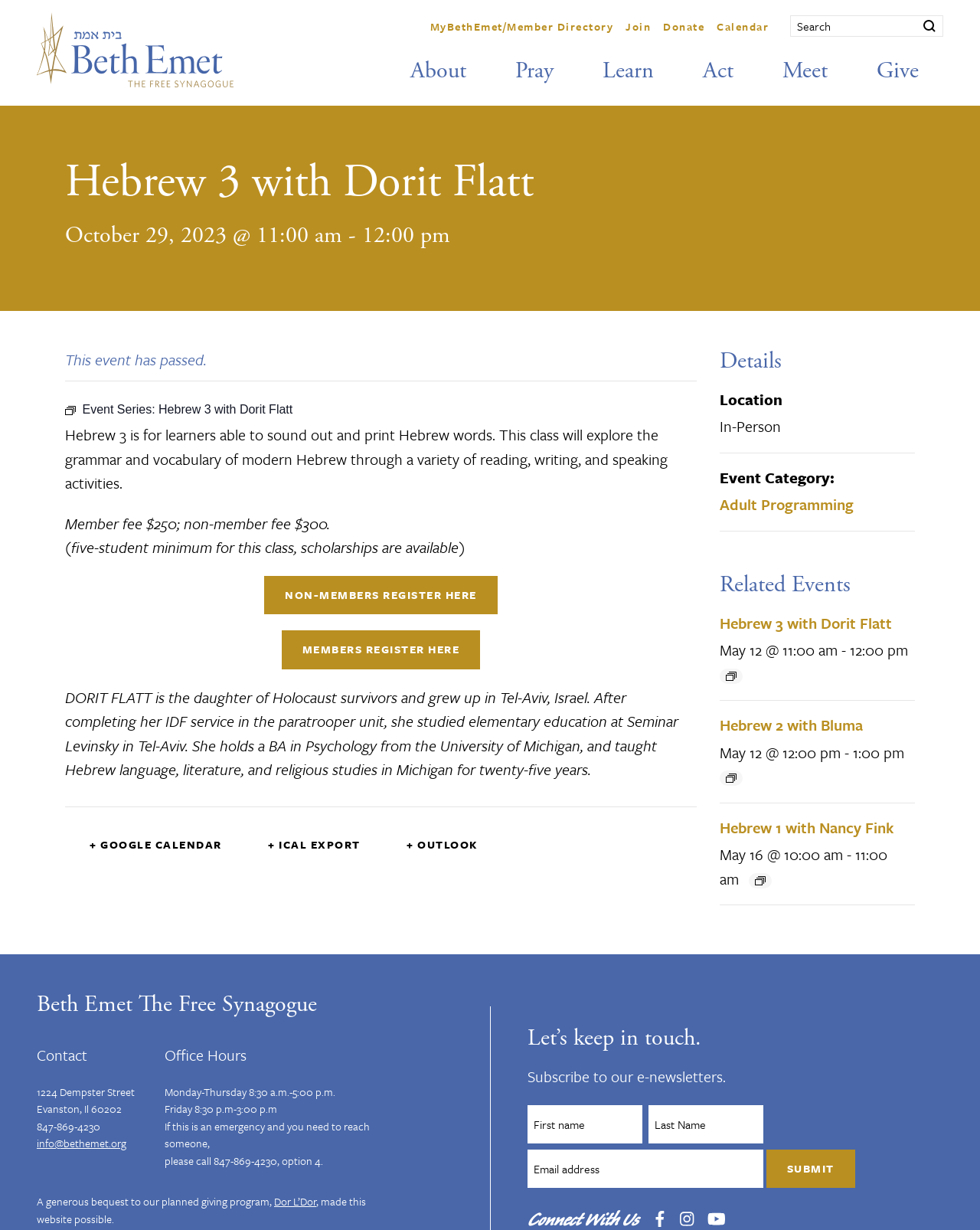Please identify the bounding box coordinates of the element's region that I should click in order to complete the following instruction: "get an instant price". The bounding box coordinates consist of four float numbers between 0 and 1, i.e., [left, top, right, bottom].

None